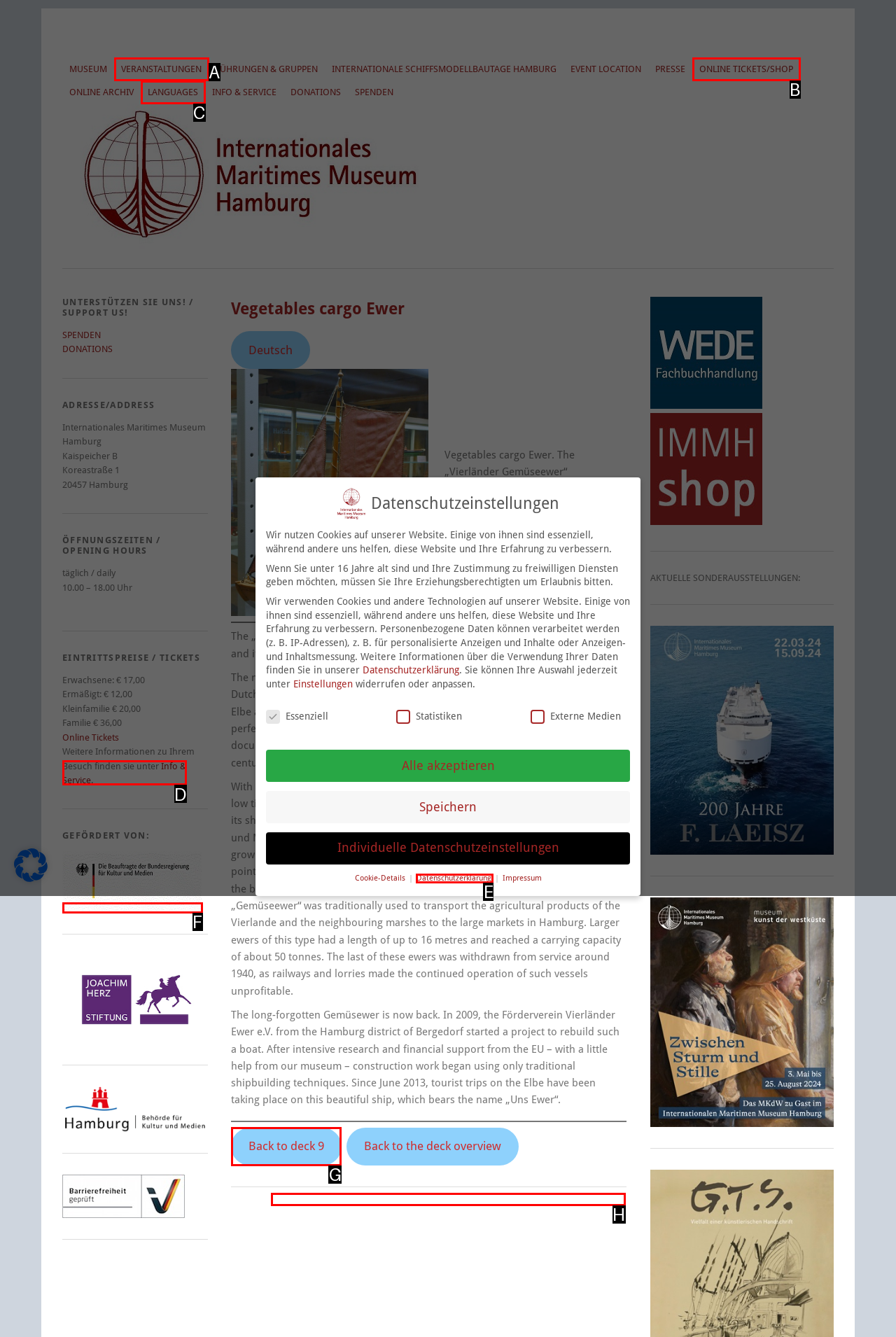Please identify the UI element that matches the description: Cookie-Informationen anzeigen Cookie-Informationen ausblenden
Respond with the letter of the correct option.

H